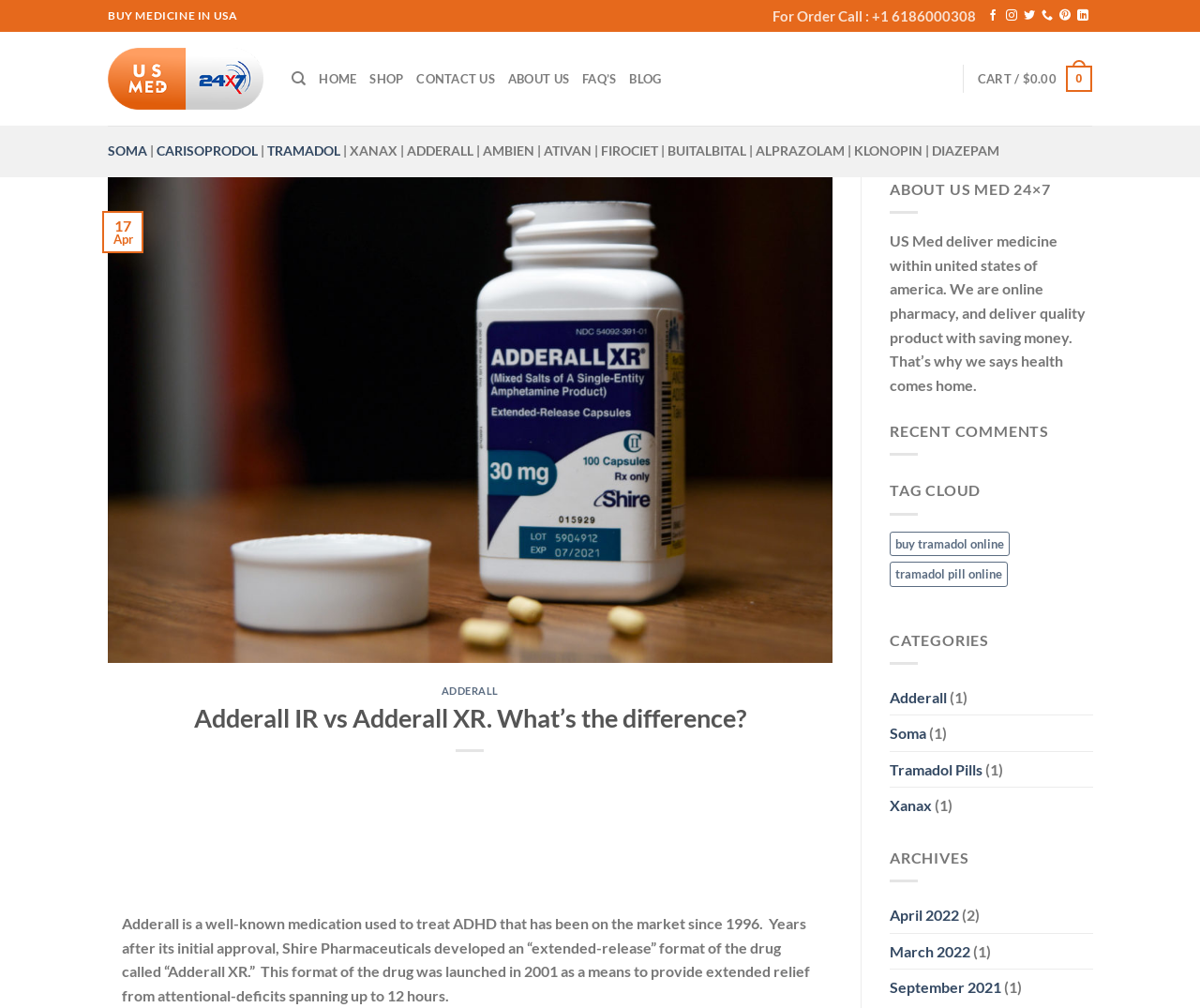What is the name of the online pharmacy?
Please describe in detail the information shown in the image to answer the question.

I found the name of the online pharmacy by looking at the StaticText element with the text 'ABOUT US MED 24×7' which is located at the bottom of the webpage.